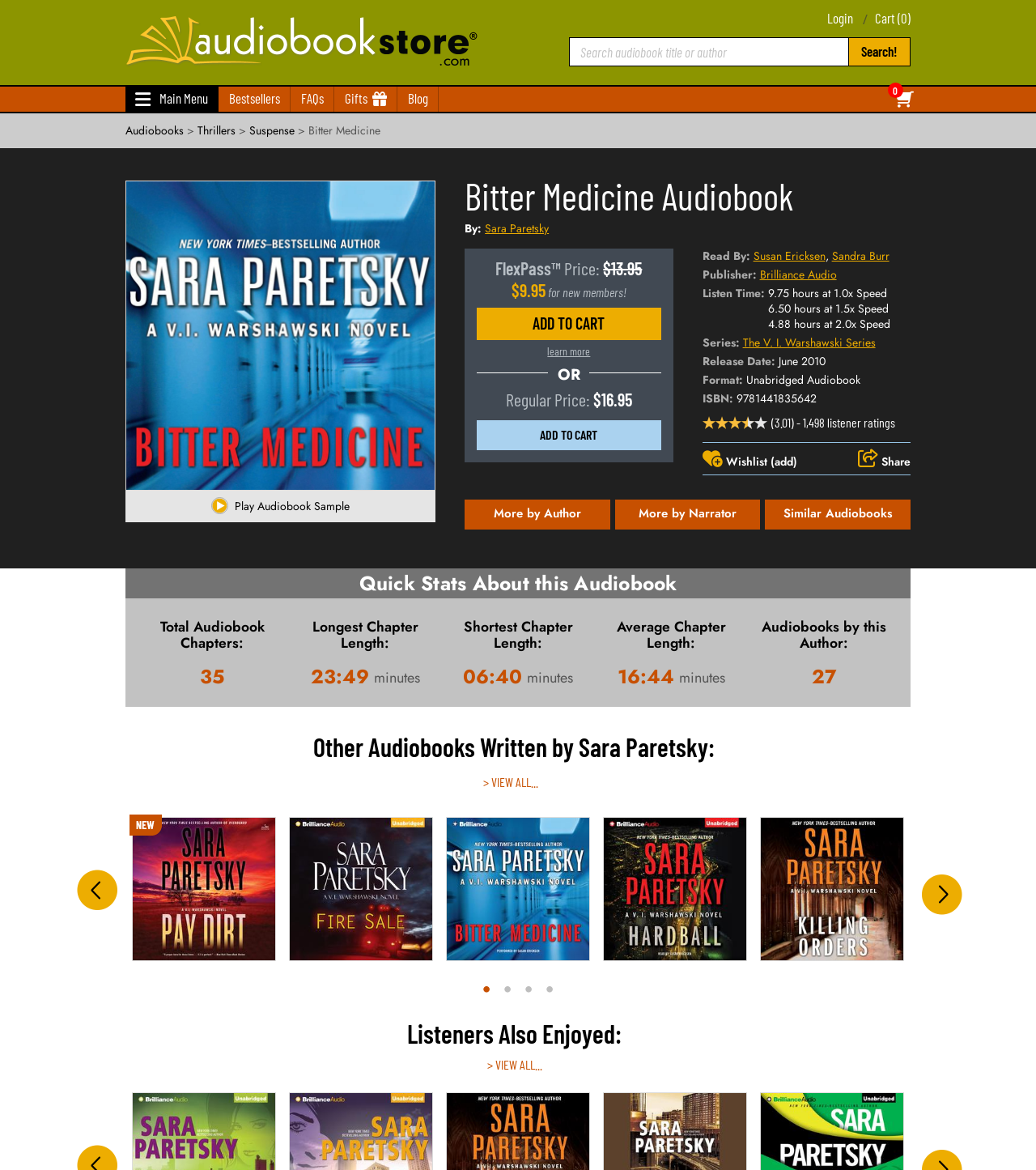Please identify the bounding box coordinates of the area that needs to be clicked to follow this instruction: "Learn more about FlexPass".

[0.528, 0.293, 0.57, 0.306]